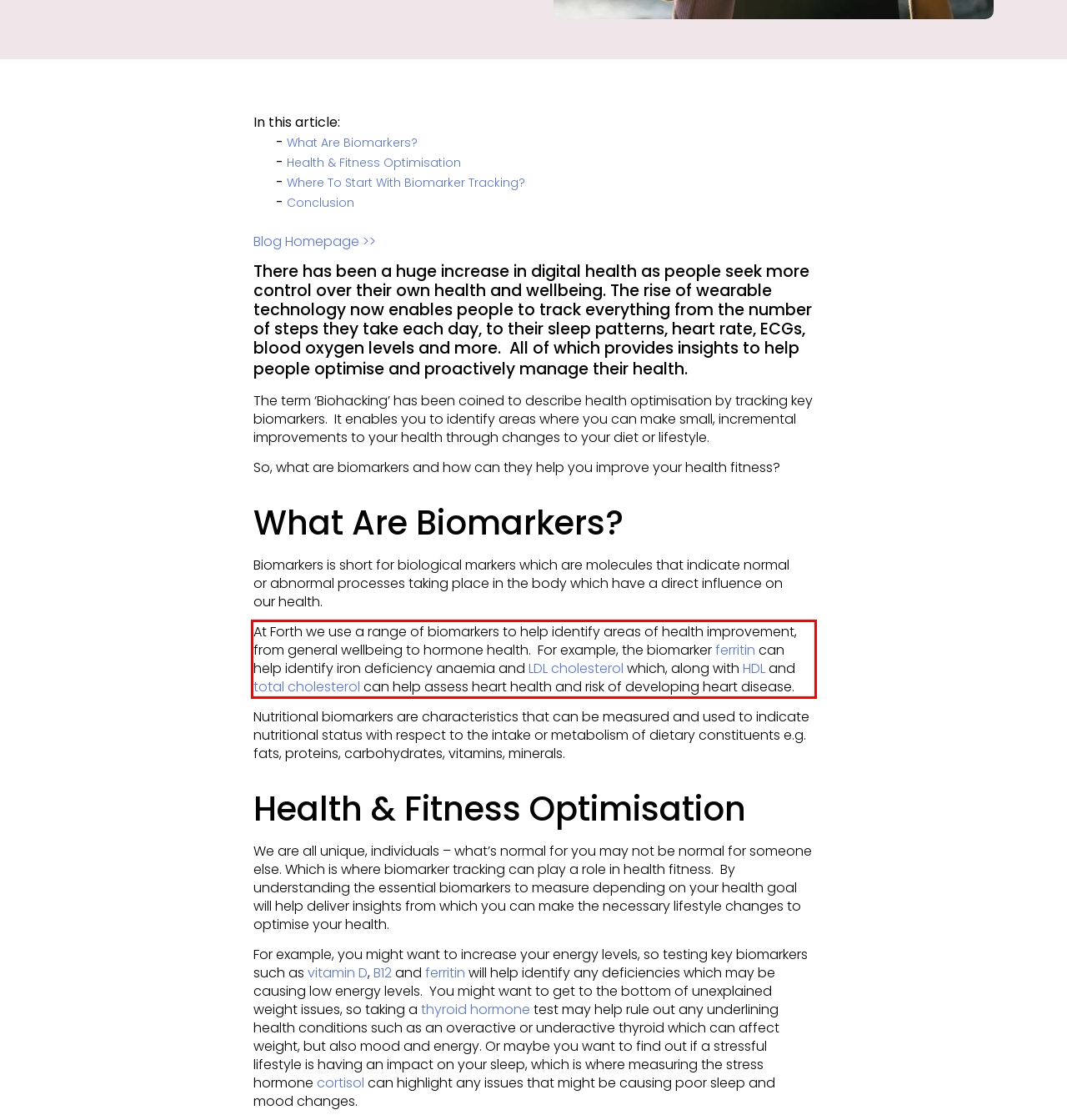You are provided with a webpage screenshot that includes a red rectangle bounding box. Extract the text content from within the bounding box using OCR.

At Forth we use a range of biomarkers to help identify areas of health improvement, from general wellbeing to hormone health. For example, the biomarker ferritin can help identify iron deficiency anaemia and LDL cholesterol which, along with HDL and total cholesterol can help assess heart health and risk of developing heart disease.